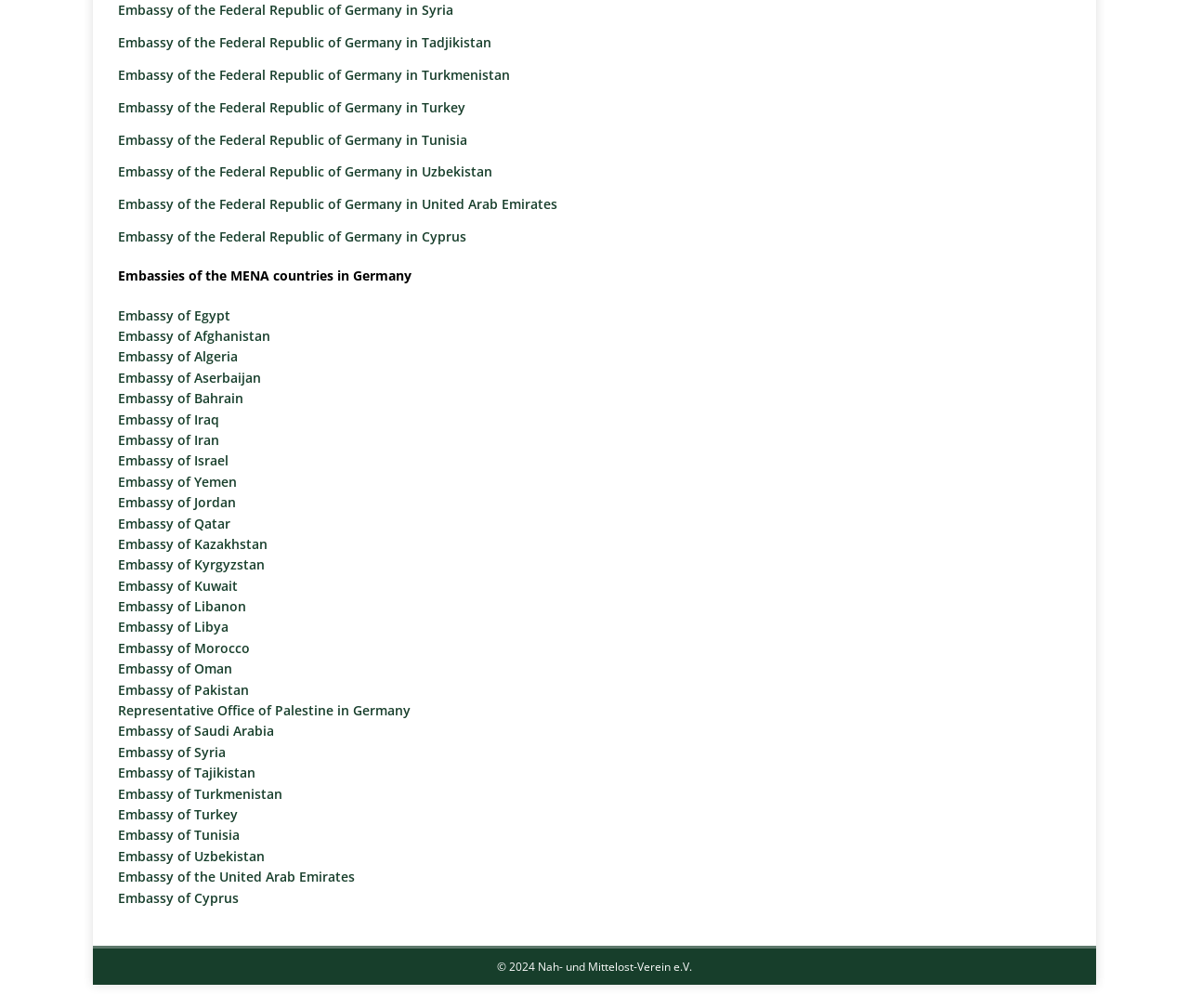Which country's embassy is listed first on the webpage?
Examine the screenshot and reply with a single word or phrase.

Egypt